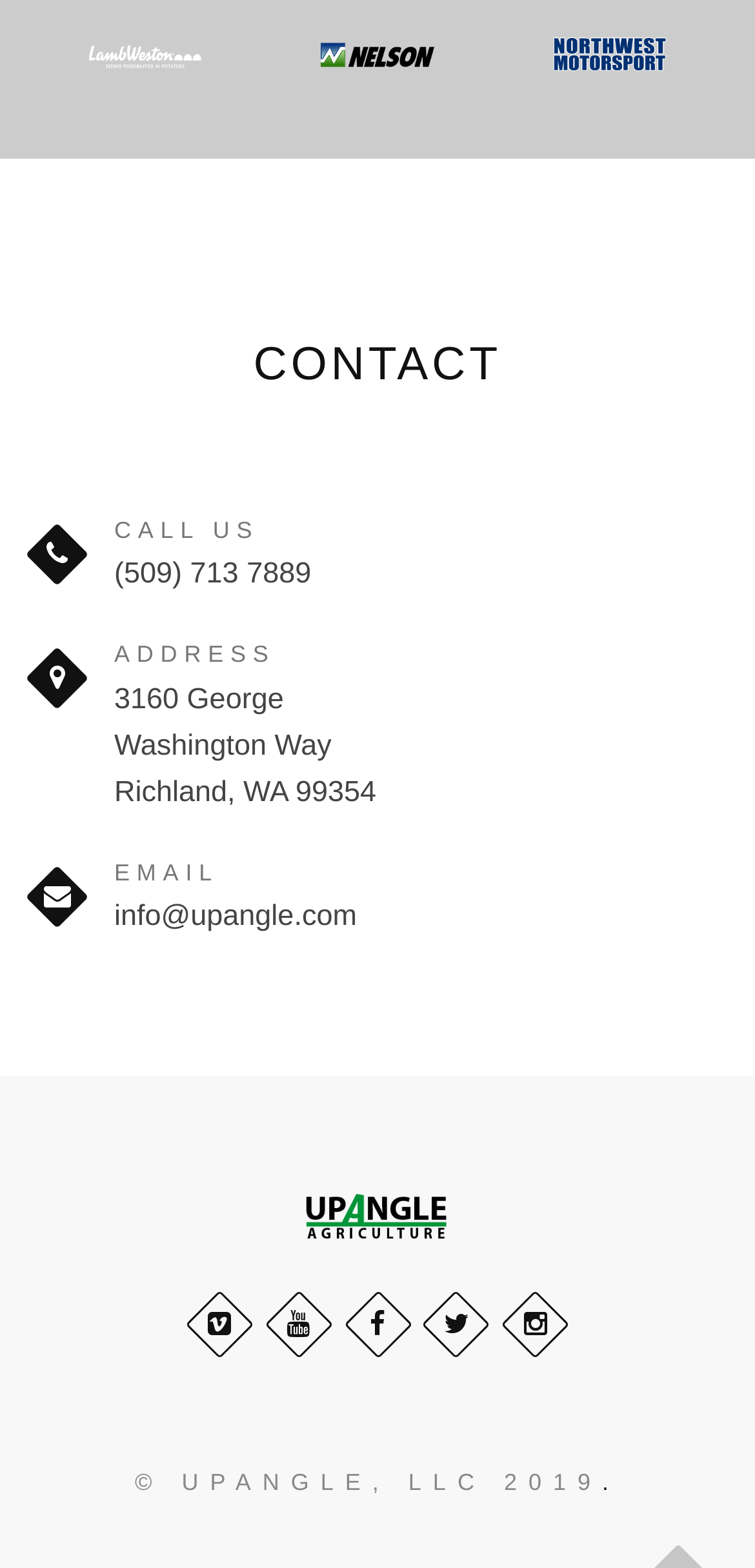Using the information in the image, give a comprehensive answer to the question: 
What is the city and state of the address?

I found the city and state by looking at the 'ADDRESS' section, which is located below the 'CALL US' section. The address is listed as '3160 George Washington Way, Richland, WA 99354', so the city and state are 'Richland, WA'.